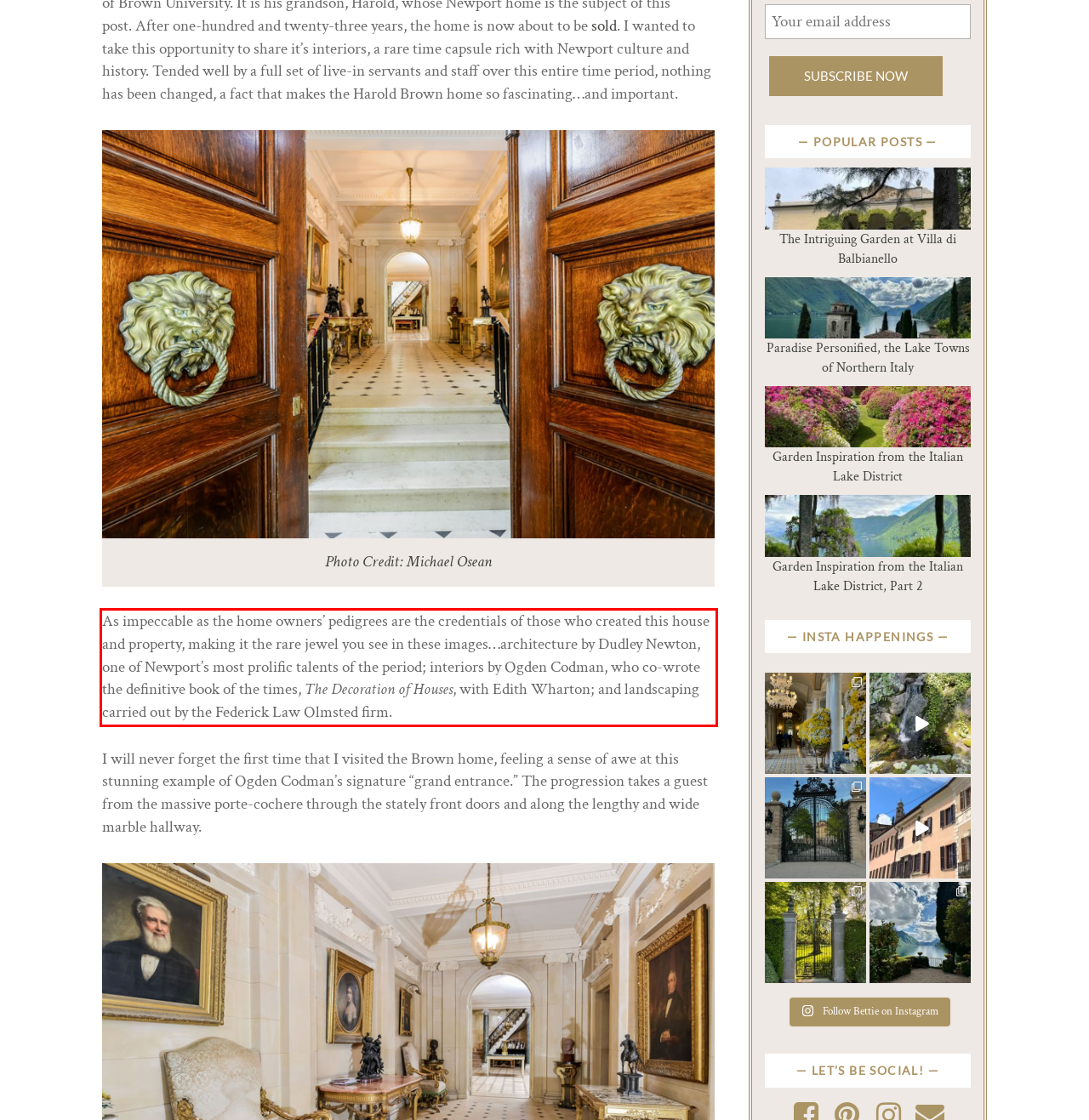Please recognize and transcribe the text located inside the red bounding box in the webpage image.

As impeccable as the home owners’ pedigrees are the credentials of those who created this house and property, making it the rare jewel you see in these images…architecture by Dudley Newton, one of Newport’s most prolific talents of the period; interiors by Ogden Codman, who co-wrote the definitive book of the times, The Decoration of Houses, with Edith Wharton; and landscaping carried out by the Federick Law Olmsted firm.